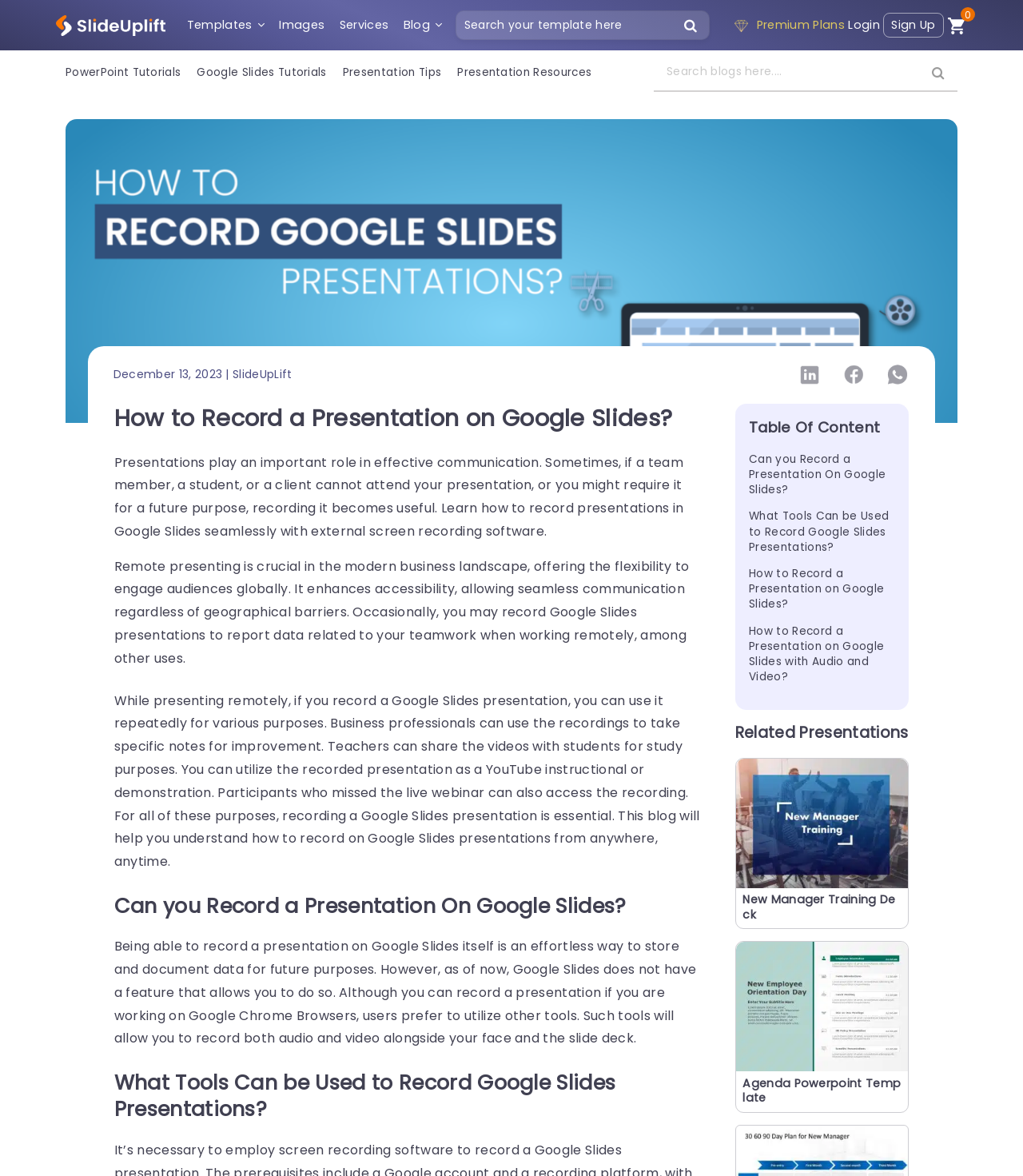Explain the webpage in detail.

The webpage is about recording a presentation on Google Slides. At the top, there is a logo and a navigation menu with links to "Templates", "Images", "Services", and "Blog". Below the navigation menu, there is a search bar with a submit button. On the top-right corner, there are links to "Premium Plans", "Login", and "Sign Up".

The main content of the webpage is divided into sections. The first section has a heading "How to Record a Presentation on Google Slides?" and a brief introduction to the importance of recording presentations. The introduction is followed by a paragraph of text that explains the benefits of recording presentations, such as remote presenting and accessibility.

The next section has a heading "Can you Record a Presentation On Google Slides?" and discusses the limitations of Google Slides in recording presentations. This section is followed by another section with a heading "What Tools Can be Used to Record Google Slides Presentations?" which discusses the use of external tools to record presentations.

On the right side of the webpage, there is a table of contents with links to different sections of the webpage. Below the table of contents, there is a section with related presentations, including links to "New Manager Training Deck" and "Agenda Powerpoint Template" with accompanying images.

Throughout the webpage, there are several images, including the logo, navigation menu icons, and images accompanying the related presentations. The overall layout of the webpage is organized, with clear headings and concise text.